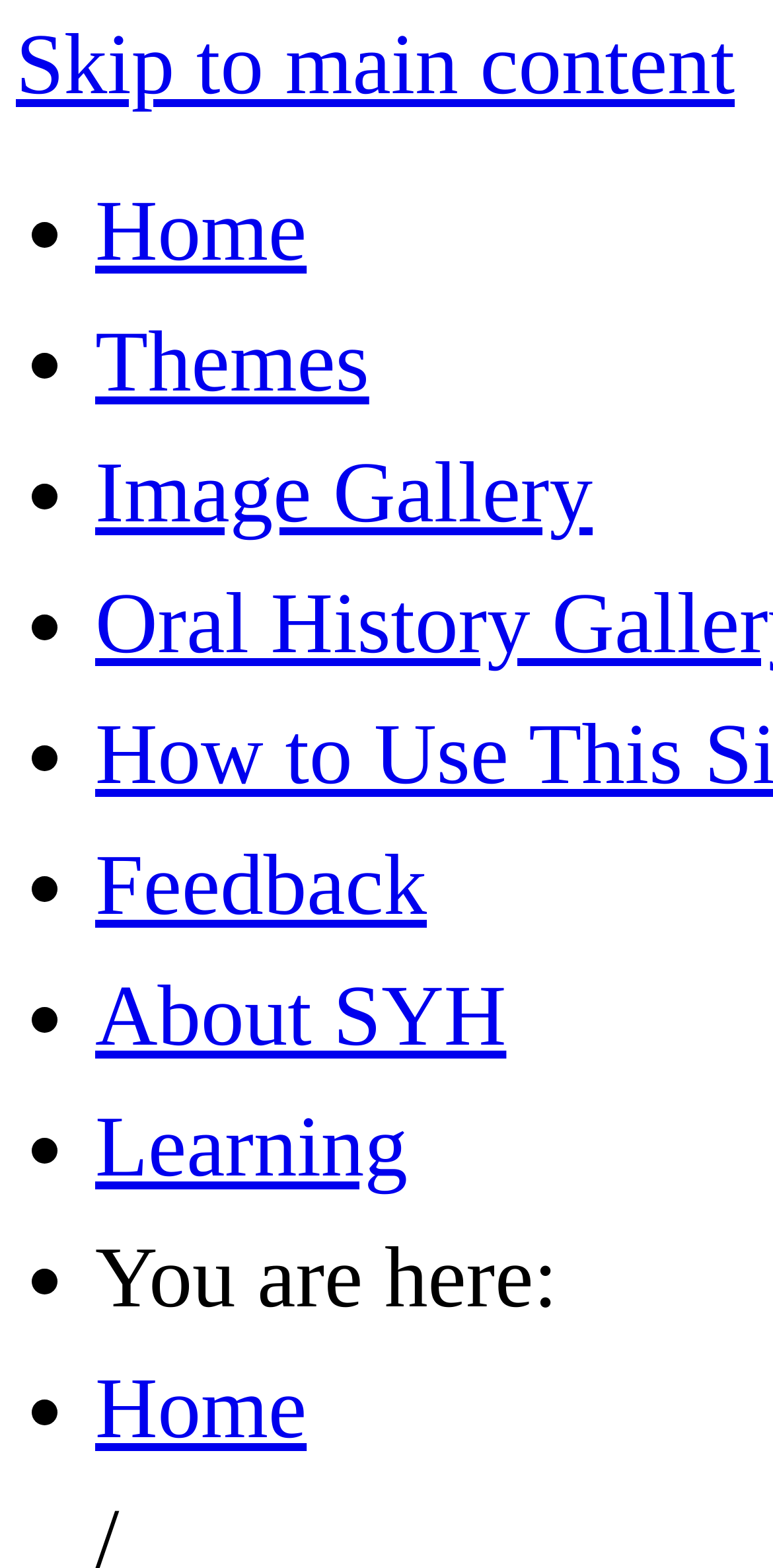What is the purpose of the 'Skip to main content' link?
Give a detailed response to the question by analyzing the screenshot.

The 'Skip to main content' link has a key shortcut 'Alt+s' and is located at the top of the webpage, suggesting it allows users to bypass the navigation menu and directly access the main content of the webpage.